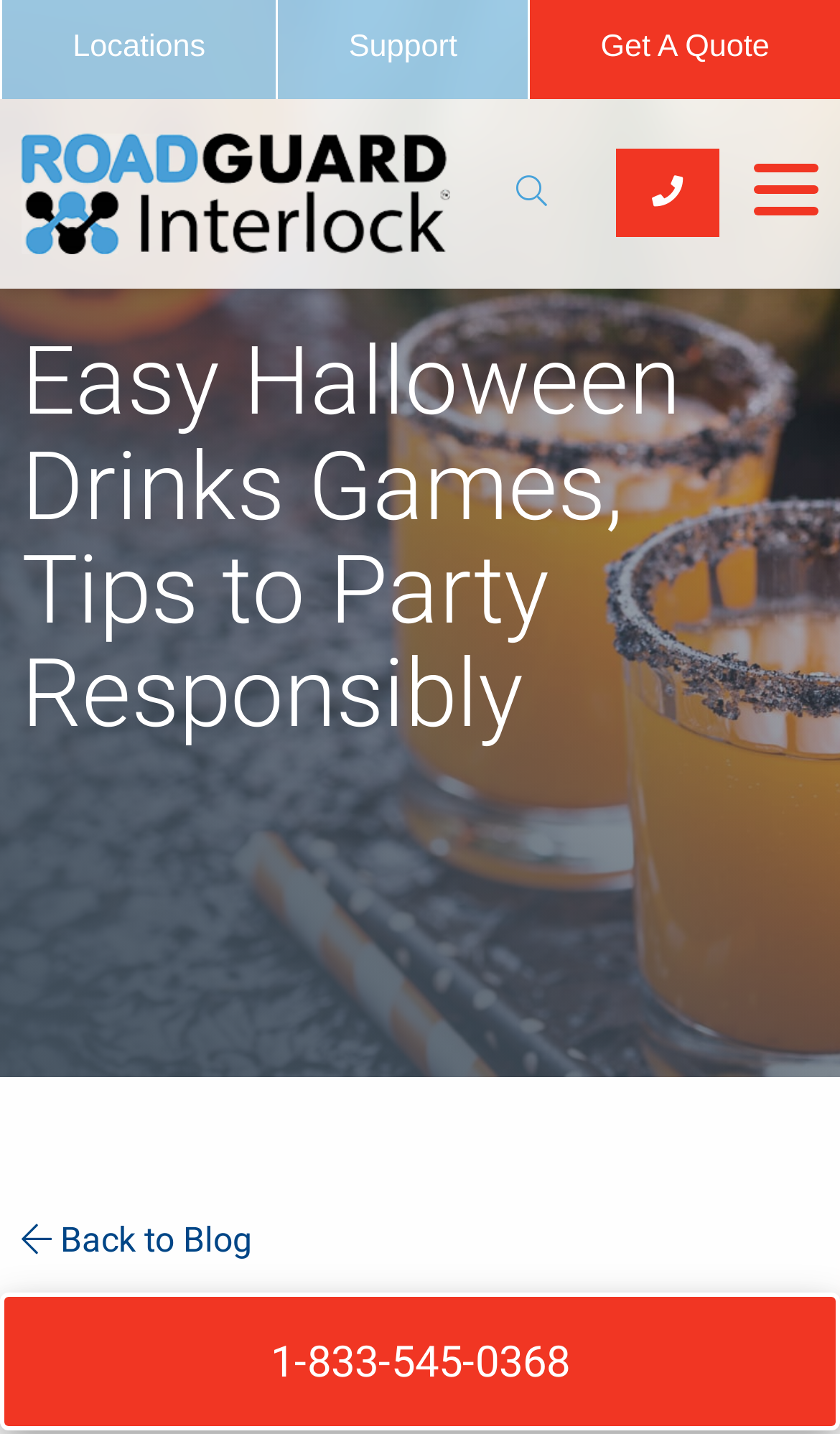What is the purpose of the webpage?
Kindly answer the question with as much detail as you can.

The webpage's title and content suggest that its purpose is to provide ideas and tips for hosting a Halloween party, including drinks and games, and doing so responsibly.